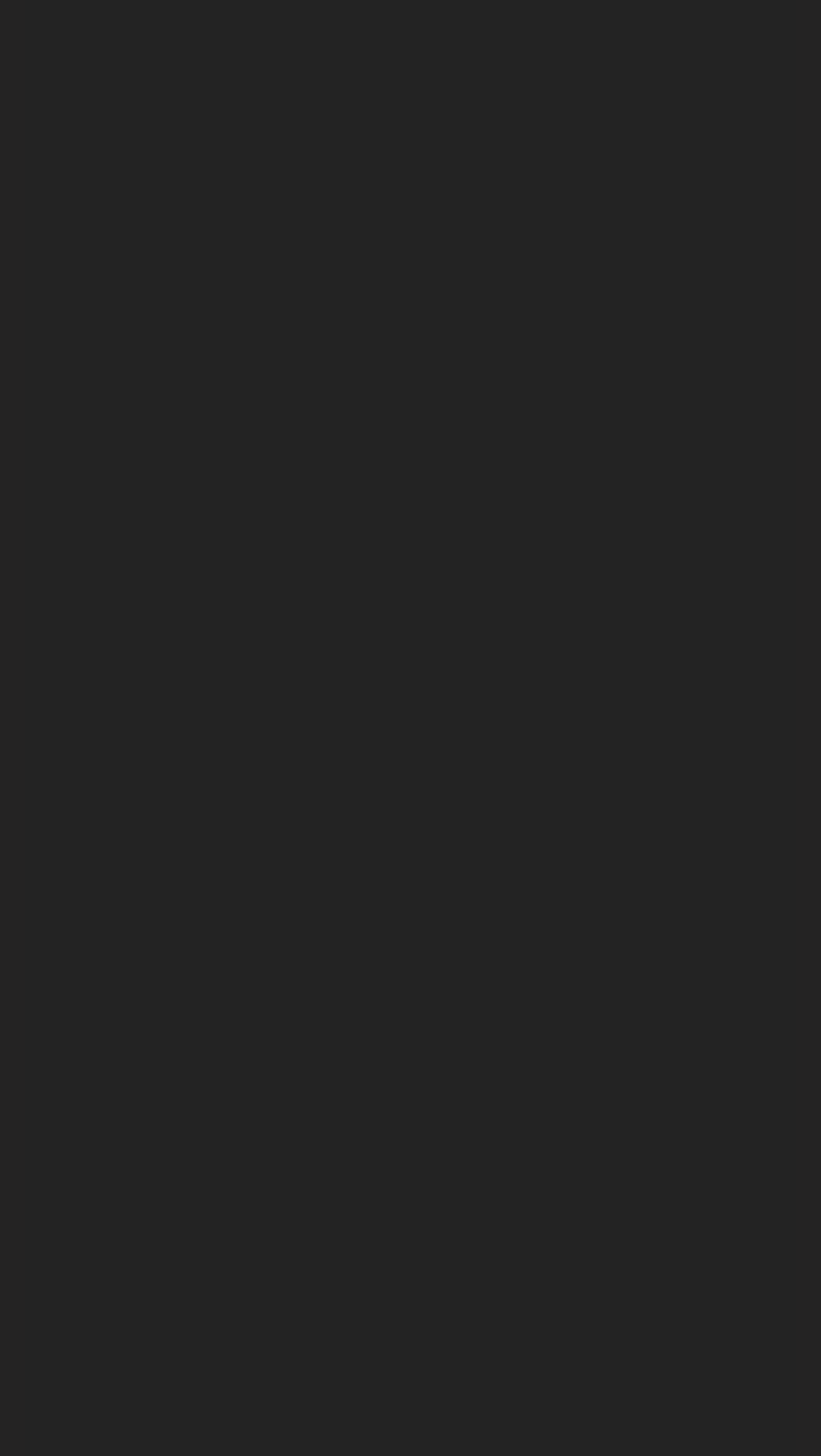Find the bounding box coordinates of the clickable element required to execute the following instruction: "explore SEE & DO". Provide the coordinates as four float numbers between 0 and 1, i.e., [left, top, right, bottom].

[0.051, 0.888, 0.872, 0.905]